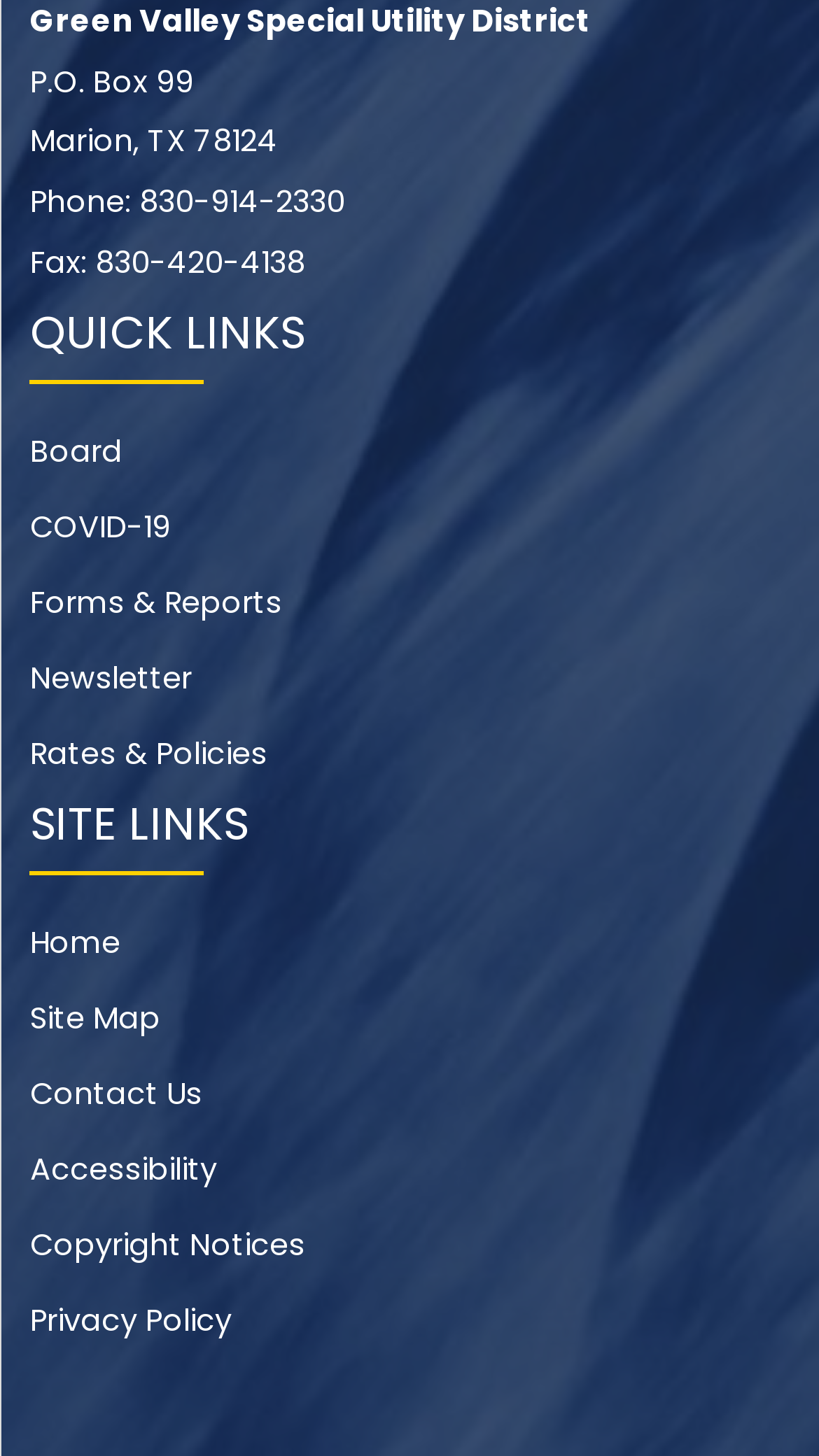Pinpoint the bounding box coordinates of the clickable element needed to complete the instruction: "go to board page". The coordinates should be provided as four float numbers between 0 and 1: [left, top, right, bottom].

[0.037, 0.296, 0.15, 0.324]